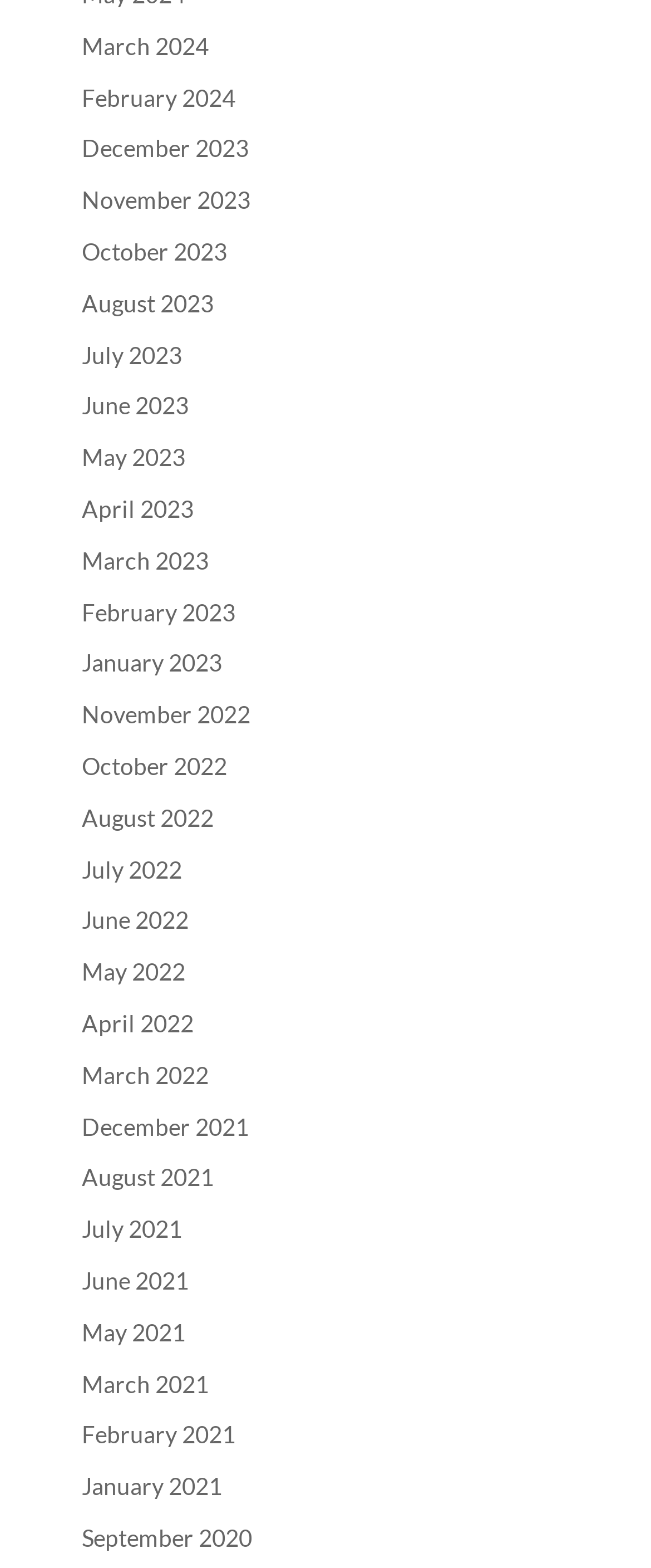Refer to the screenshot and answer the following question in detail:
Are there any links for the year 2020?

I examined the links on the webpage and found that there is at least one link for the year 2020, specifically the link for September 2020.